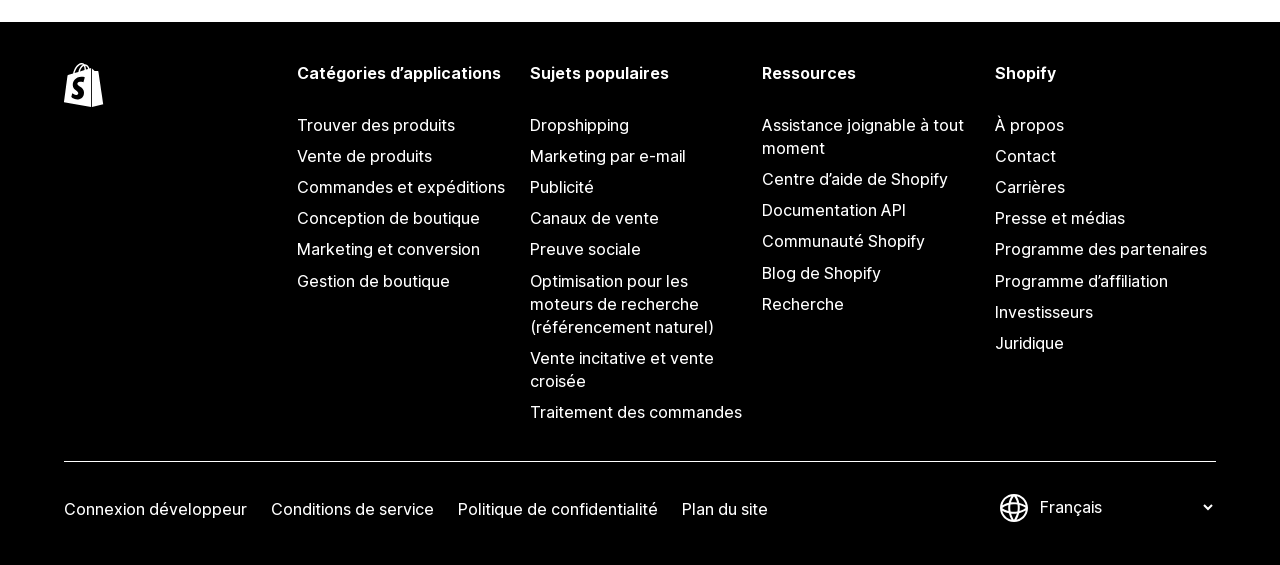What is the language selection option?
Provide a one-word or short-phrase answer based on the image.

Modifier votre langue